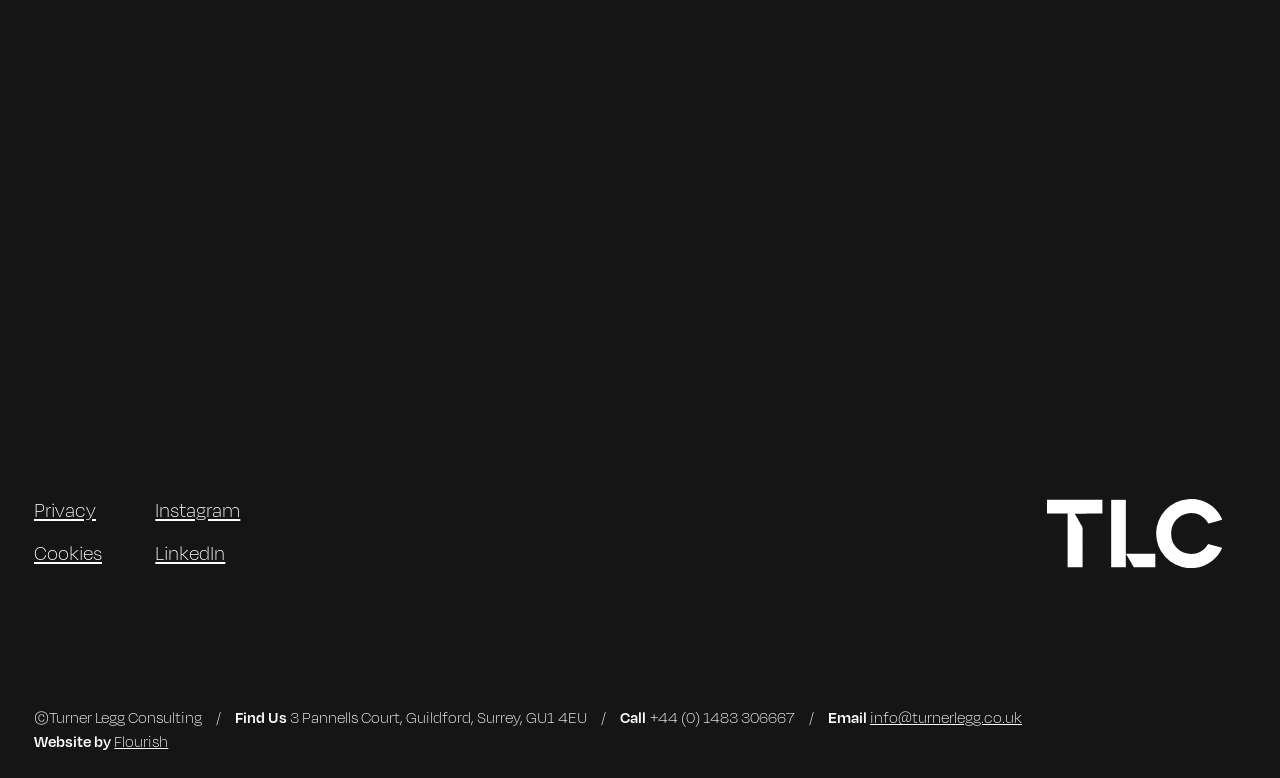Pinpoint the bounding box coordinates of the element to be clicked to execute the instruction: "Read the daily devotional prayer".

None